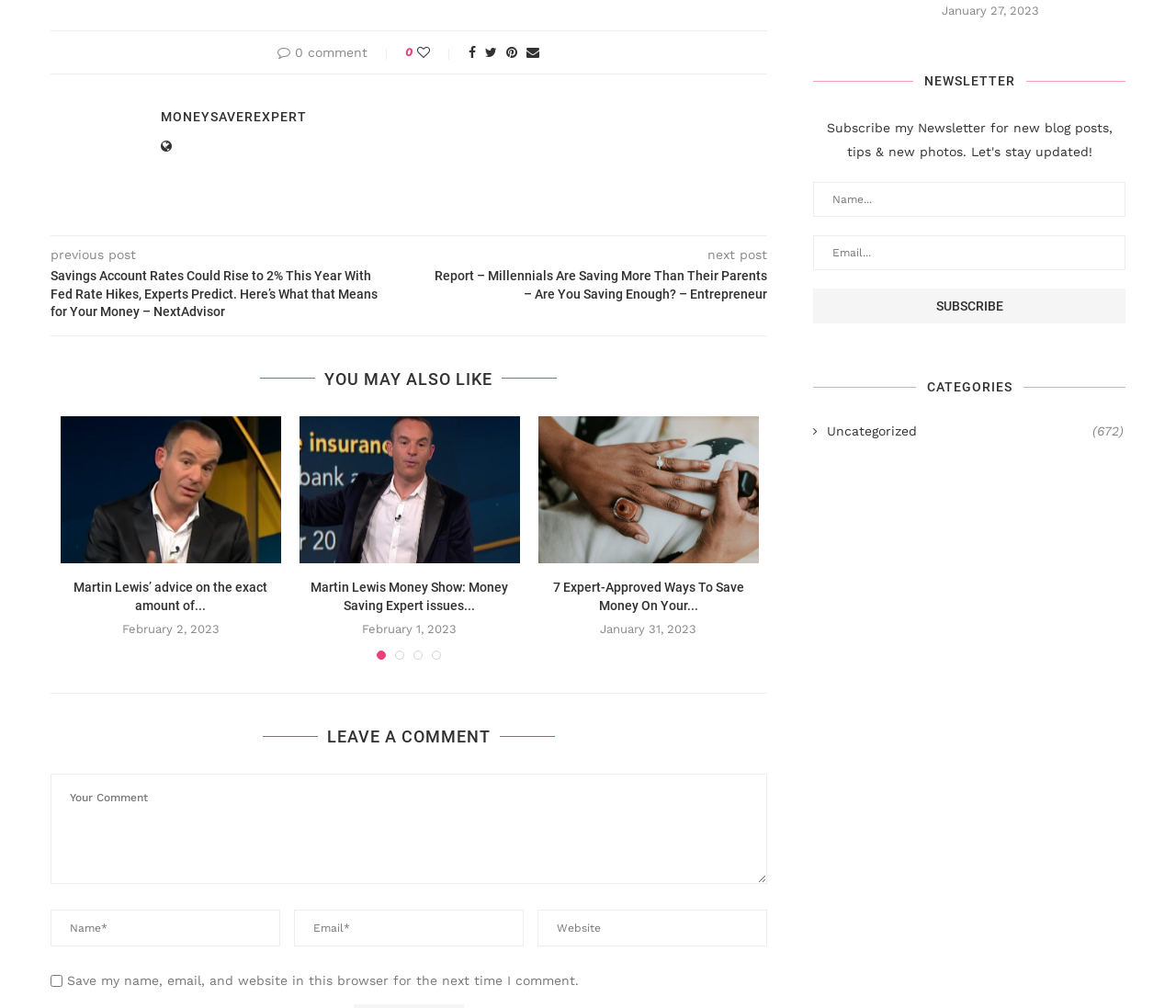Refer to the image and provide a thorough answer to this question:
How many comments are there on this post?

I determined the answer by looking at the static text element with the text '0 comment' which indicates that there are no comments on this post.